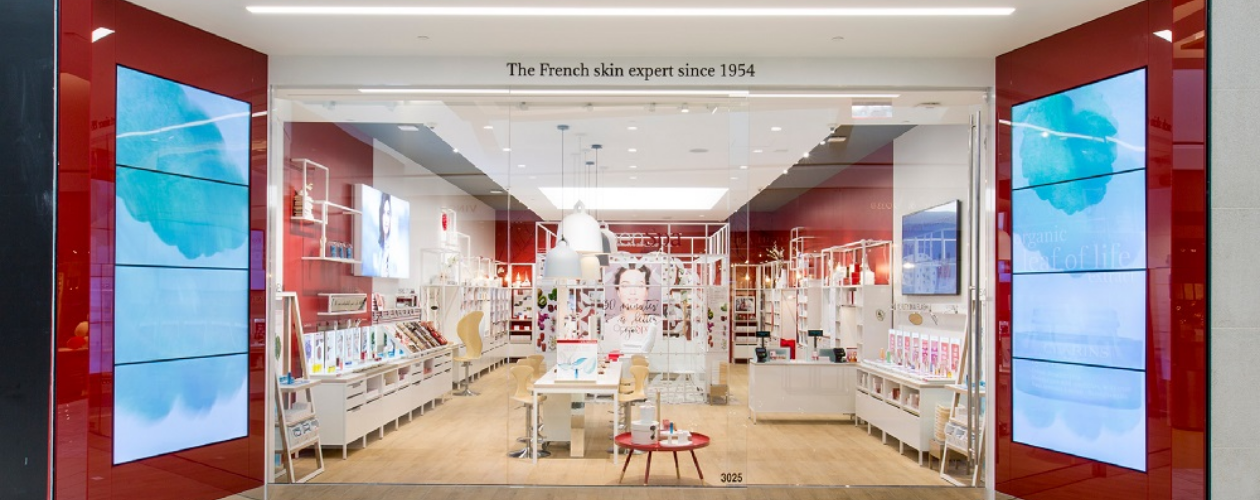Answer the following in one word or a short phrase: 
What is displayed on the digital screens in the store?

Promotional content